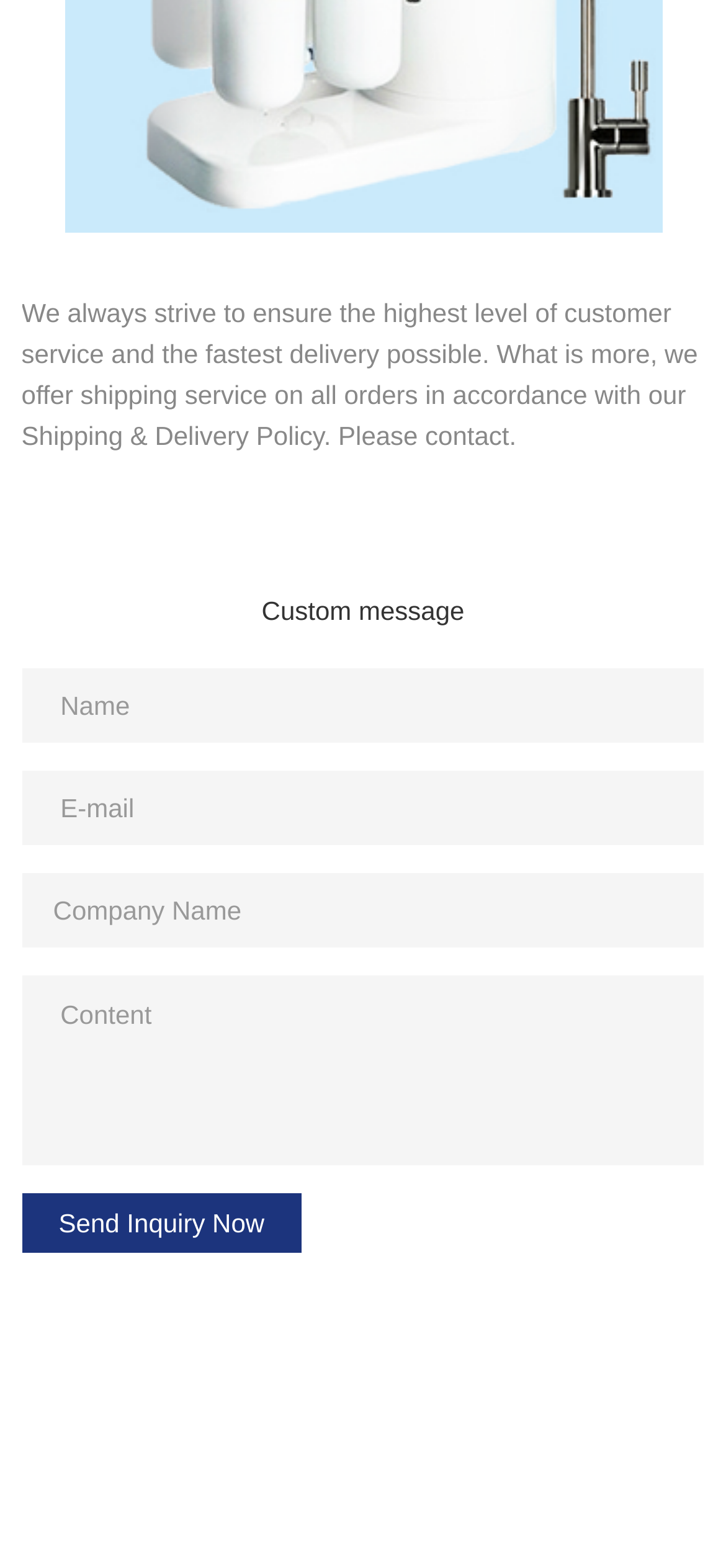What is the function of the button at the bottom?
Using the details from the image, give an elaborate explanation to answer the question.

The button at the bottom of the form is labeled 'Send Inquiry Now', suggesting that its function is to submit the form and send the user's inquiry to the company.